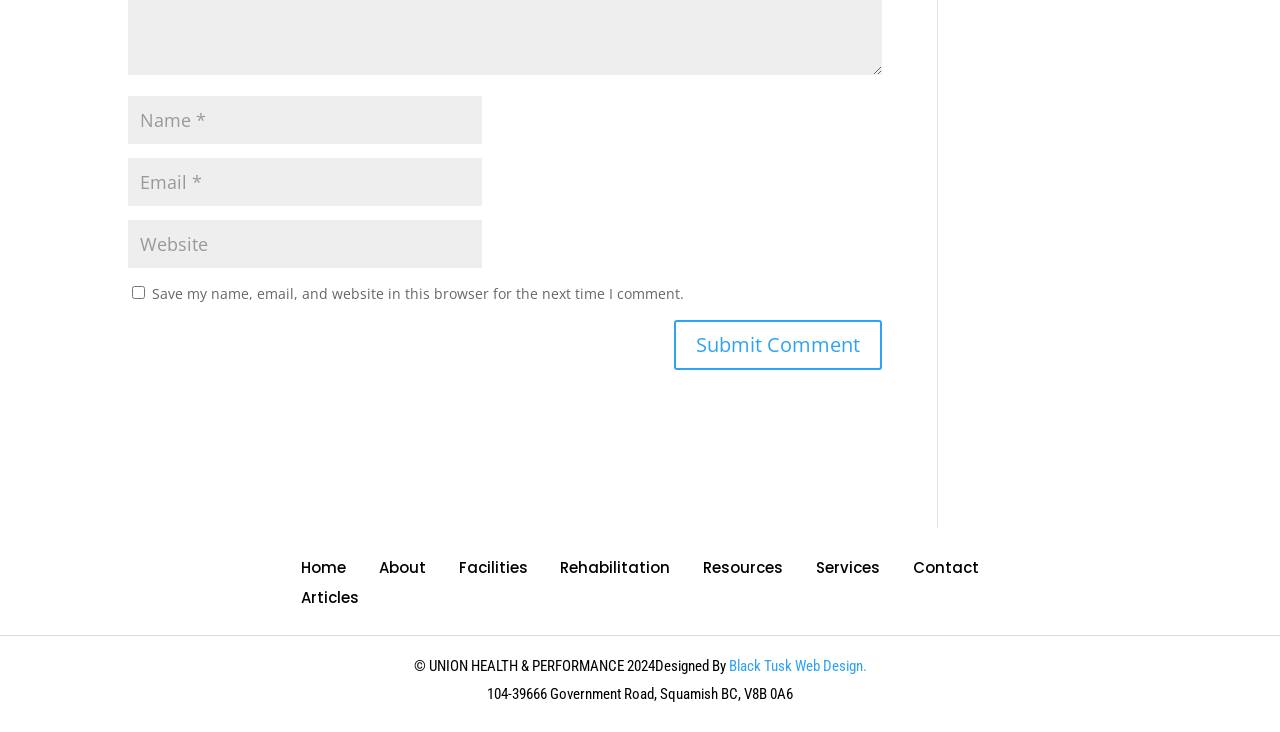Please give the bounding box coordinates of the area that should be clicked to fulfill the following instruction: "Input your email". The coordinates should be in the format of four float numbers from 0 to 1, i.e., [left, top, right, bottom].

[0.1, 0.216, 0.377, 0.282]